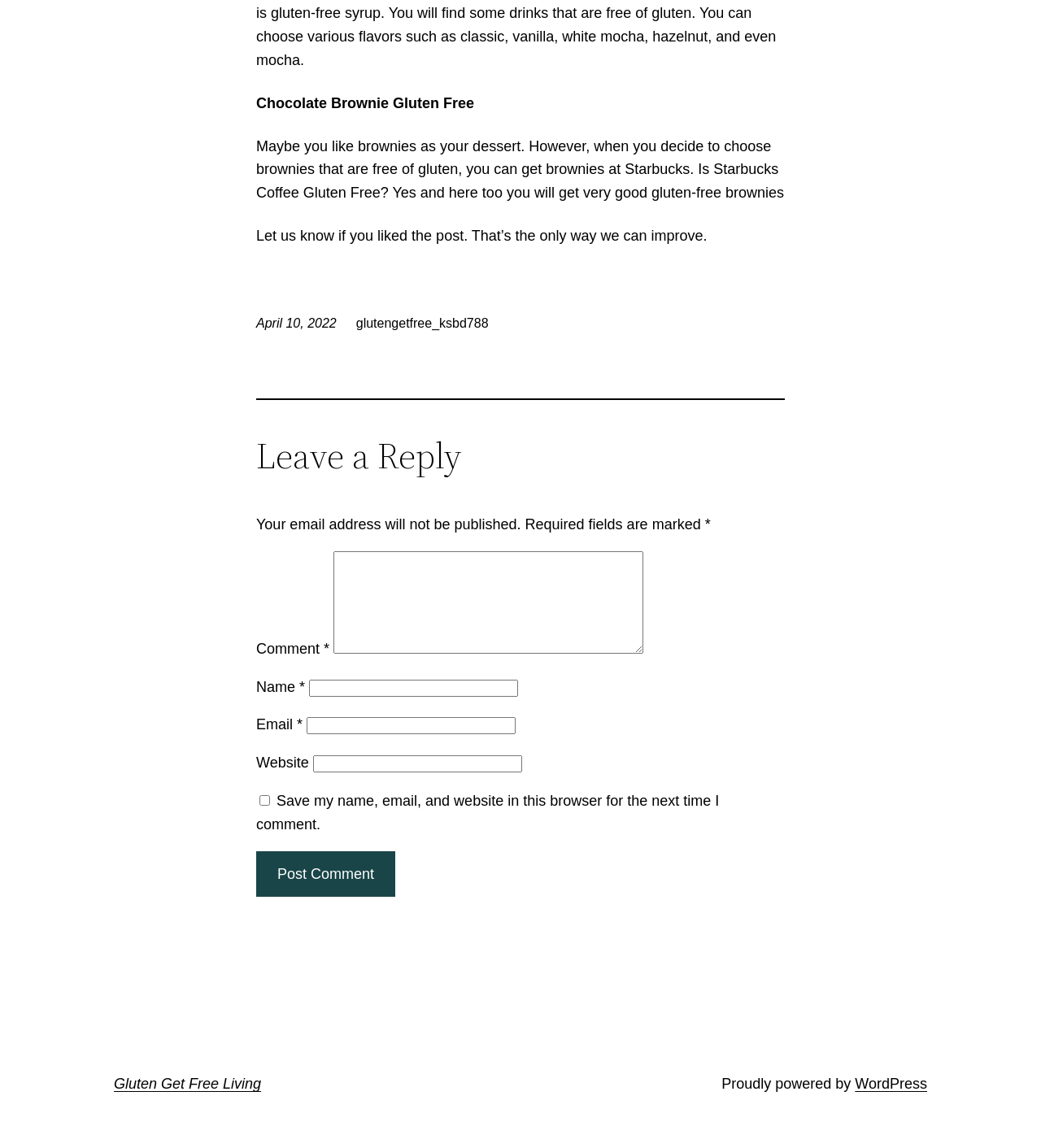When was the article published?
Provide a one-word or short-phrase answer based on the image.

April 10, 2022